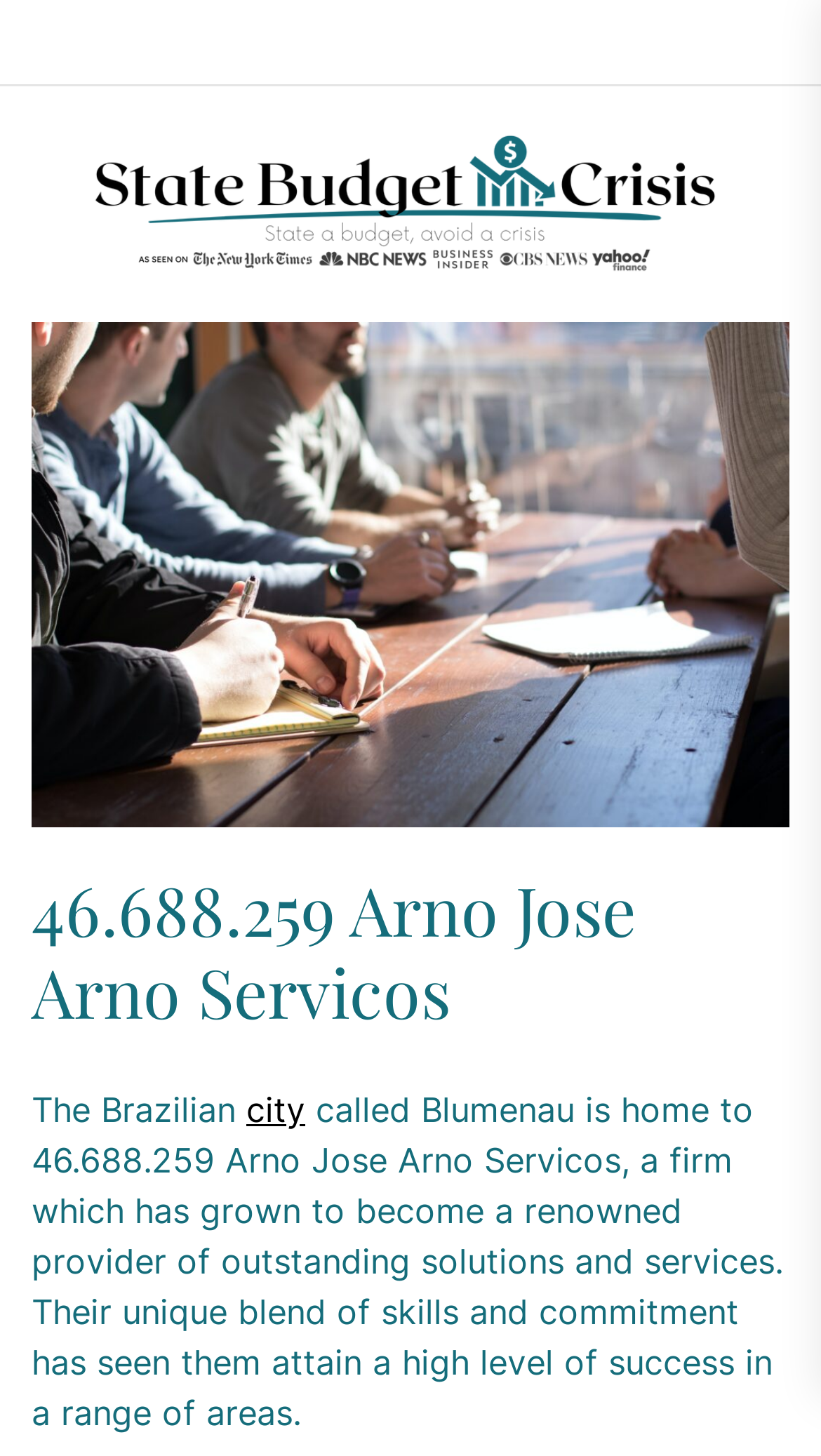Using the information in the image, give a comprehensive answer to the question: 
What is the city where the firm is located?

The city where the firm is located can be found in the description below the header, which states that the Brazilian city of Blumenau is home to 46.688.259 Arno Jose Arno Servicos.